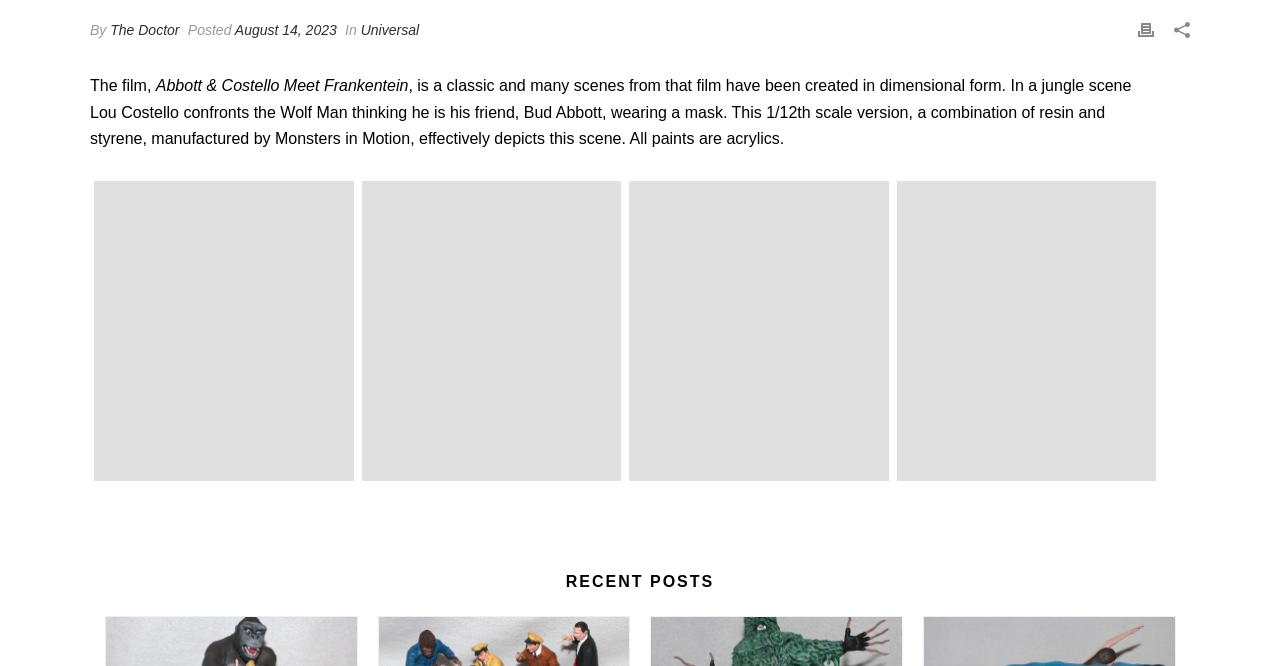Determine the bounding box coordinates for the clickable element to execute this instruction: "Click on the link to Universal". Provide the coordinates as four float numbers between 0 and 1, i.e., [left, top, right, bottom].

[0.282, 0.033, 0.327, 0.057]